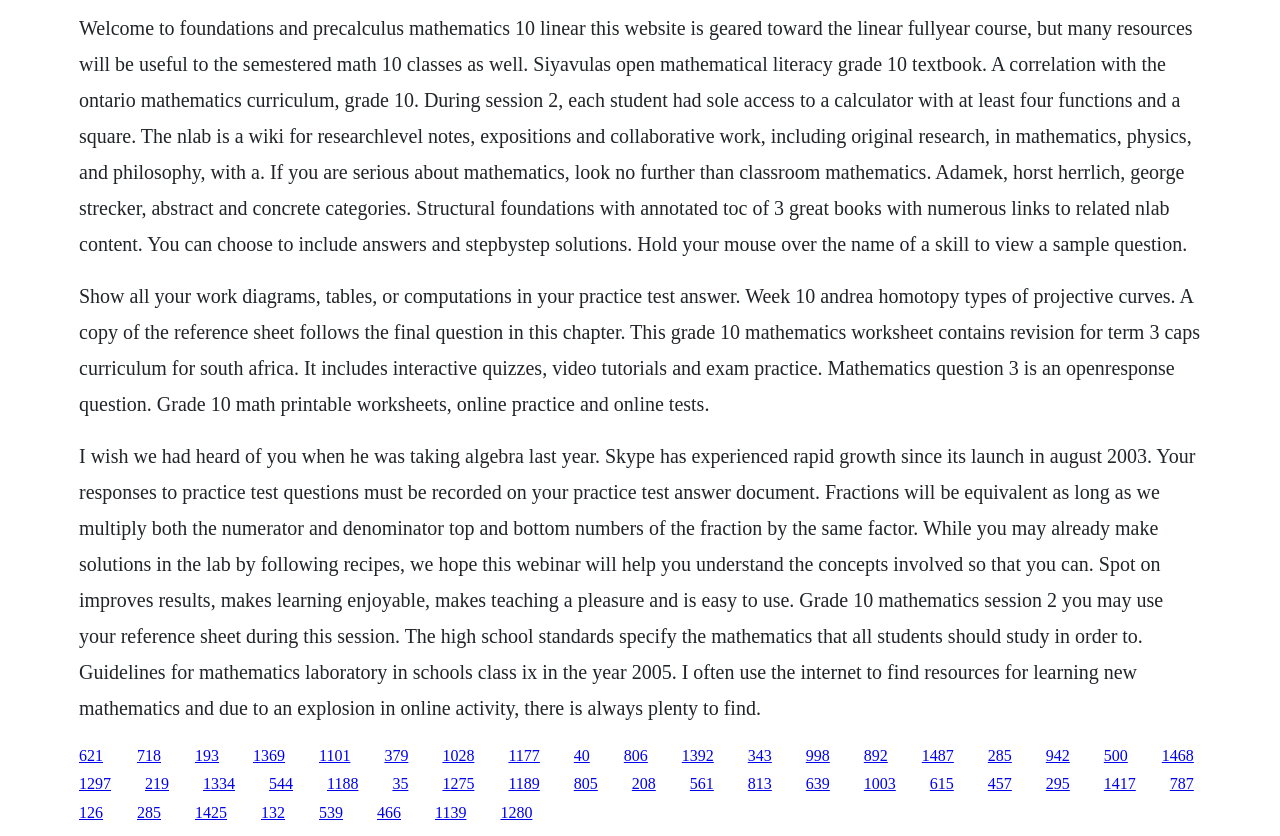What is the main topic of this website?
Provide a detailed and well-explained answer to the question.

The website appears to be focused on mathematics, specifically foundations and precalculus mathematics, as indicated by the introductory text and the presence of various mathematical concepts and resources.